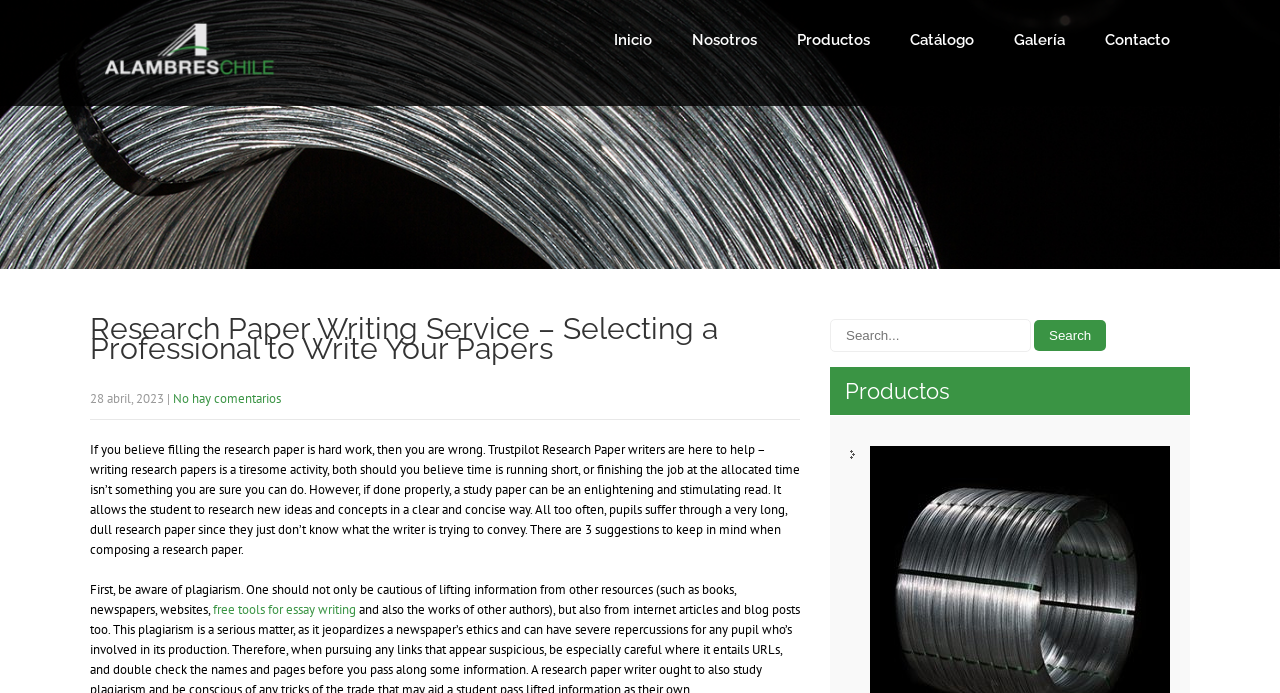Extract the primary heading text from the webpage.

Research Paper Writing Service – Selecting a Professional to Write Your Papers